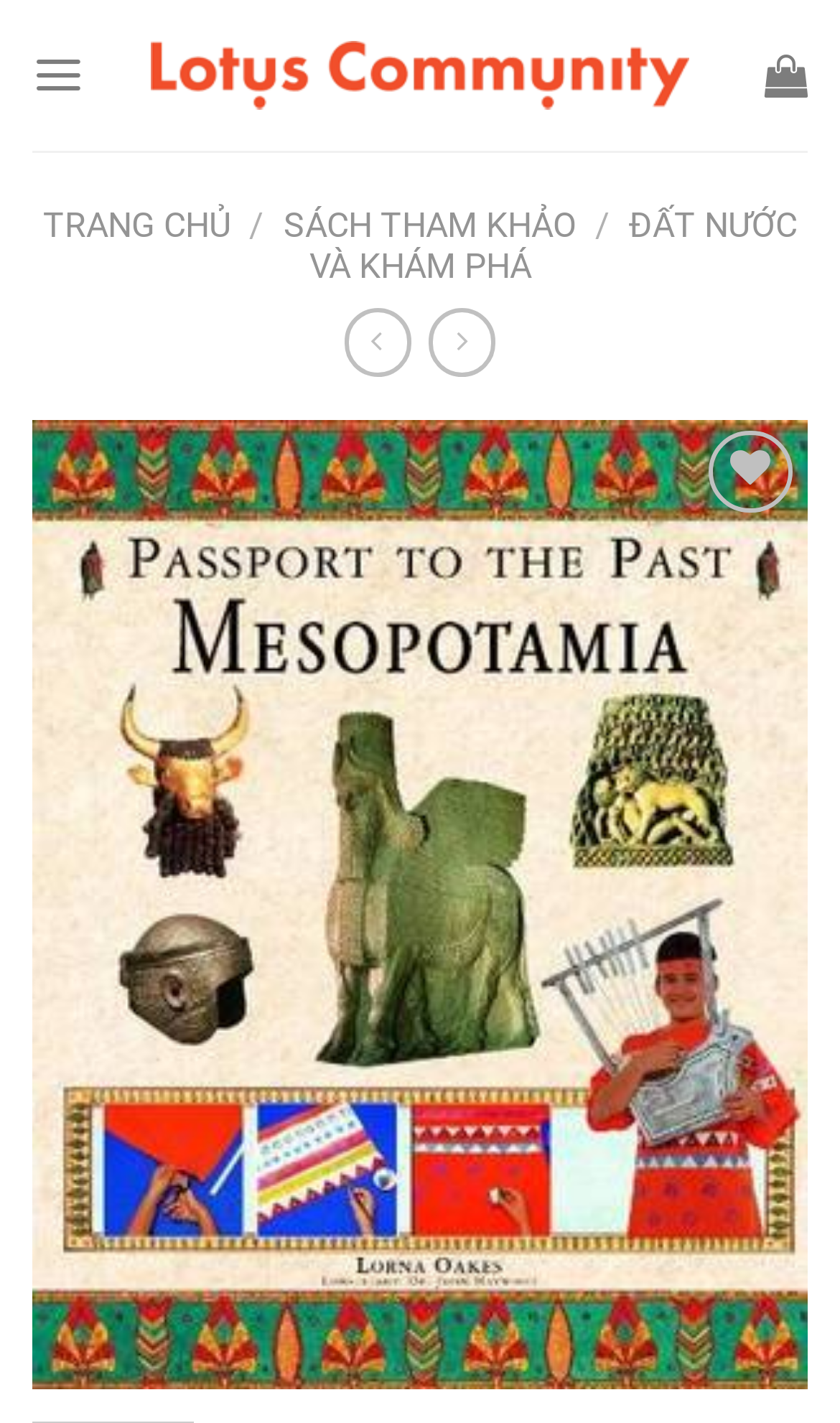Could you identify the text that serves as the heading for this webpage?

Passport to the past: Mesopotamia